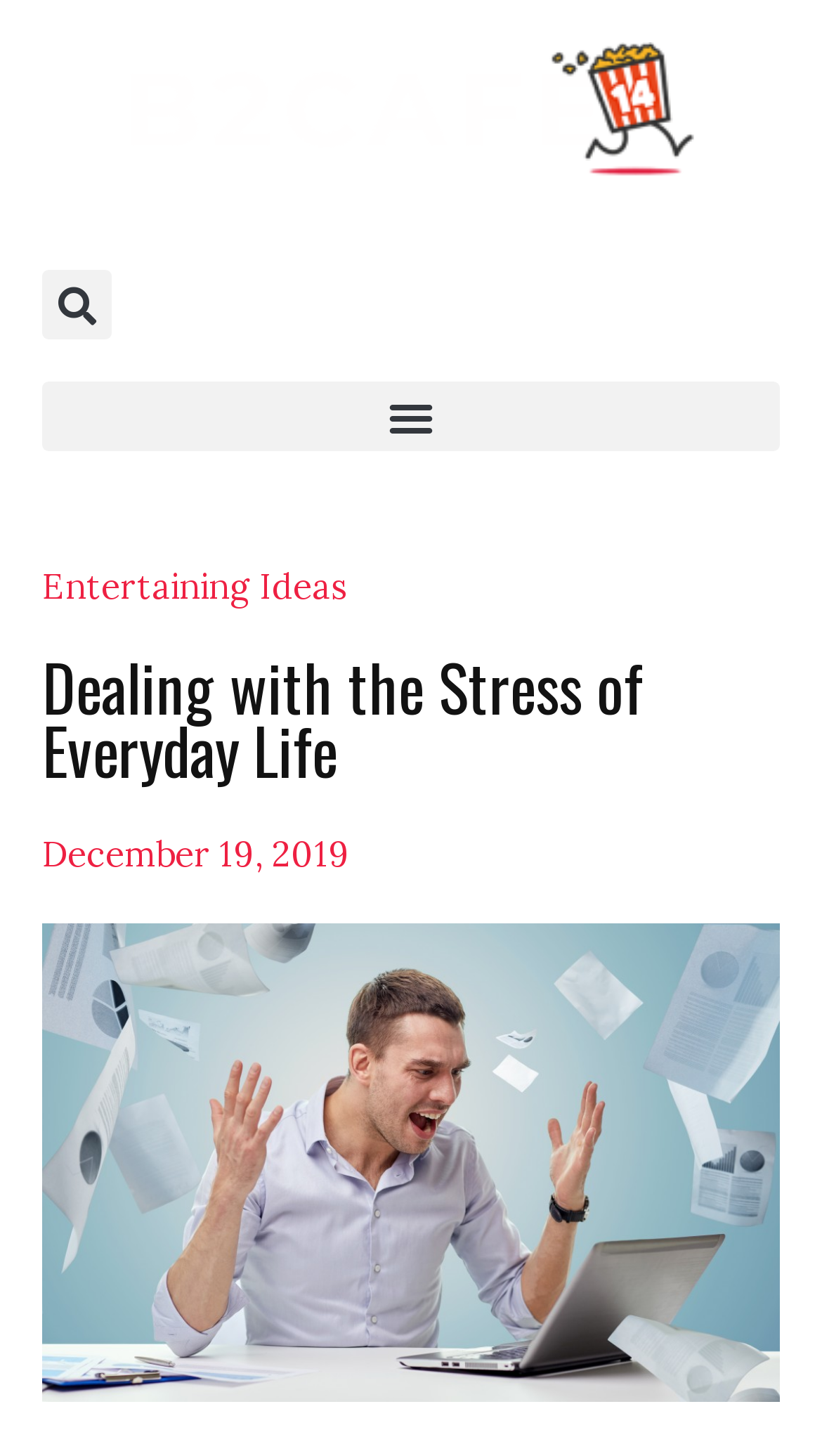Based on what you see in the screenshot, provide a thorough answer to this question: Is there a search function on the webpage?

I discovered a search input field and a 'Search' button, indicating that the webpage has a search function.